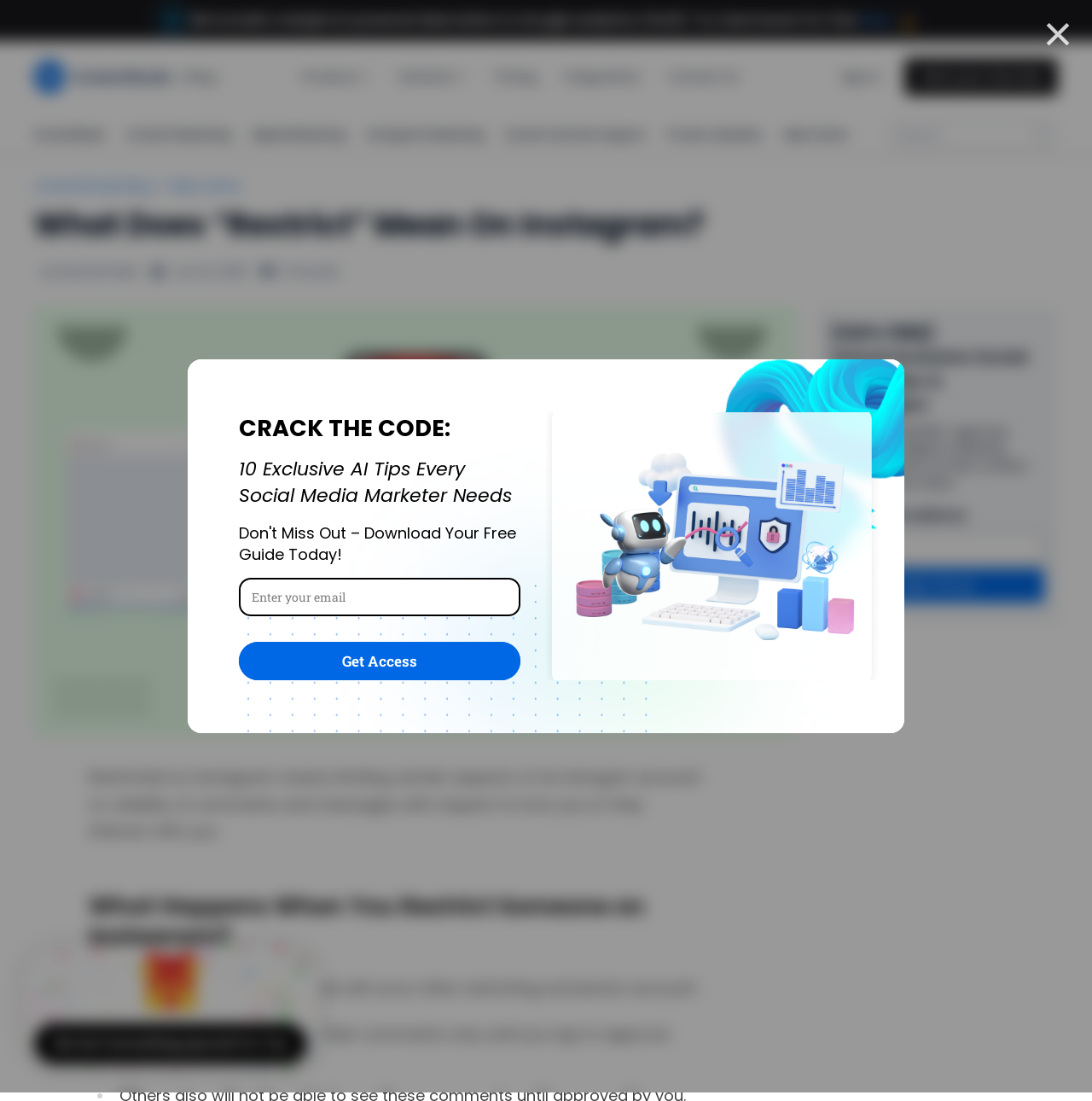Point out the bounding box coordinates of the section to click in order to follow this instruction: "Get access to exclusive AI tips".

[0.219, 0.583, 0.477, 0.618]